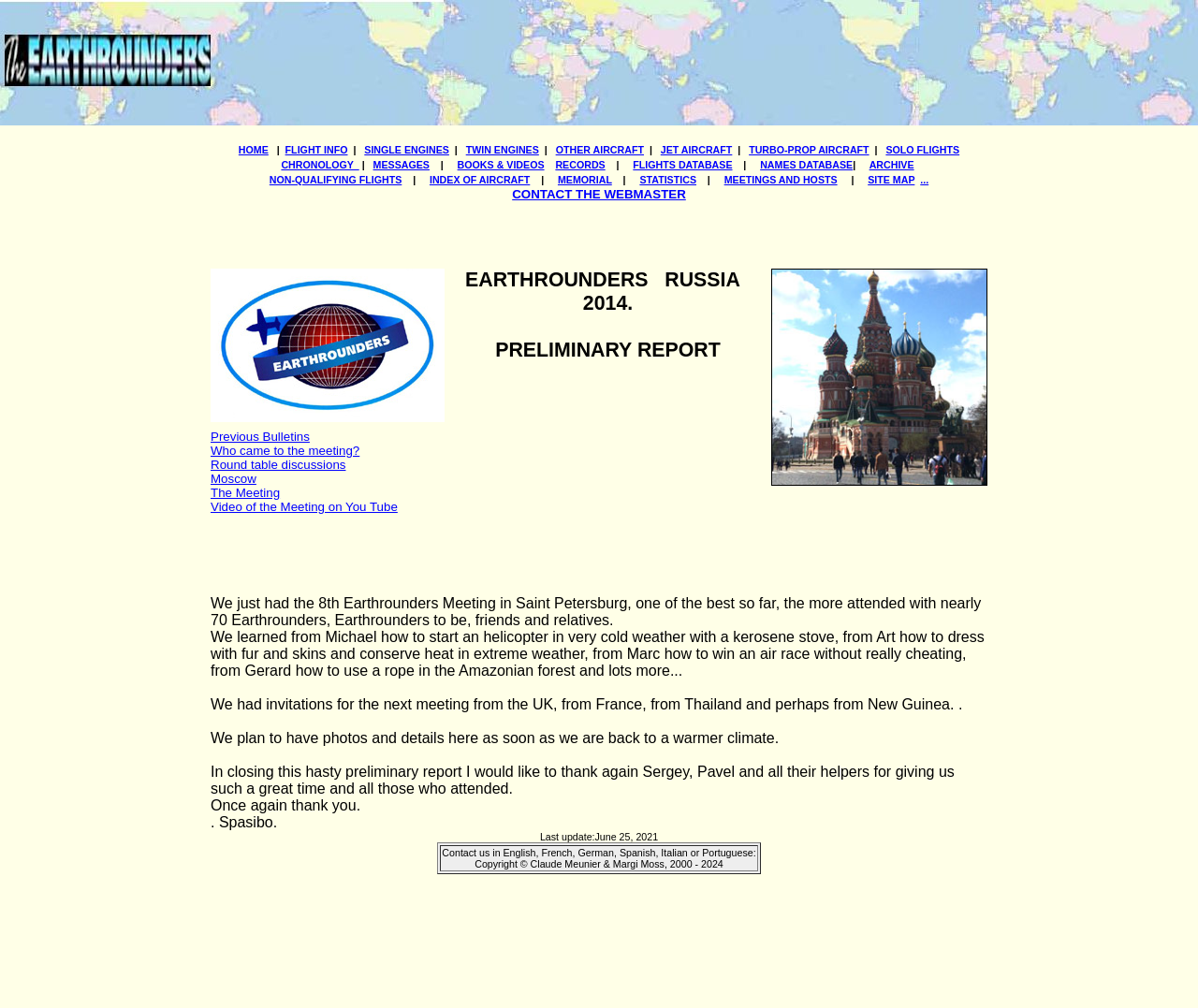When was the webpage last updated?
Refer to the image and provide a one-word or short phrase answer.

June 25, 2021